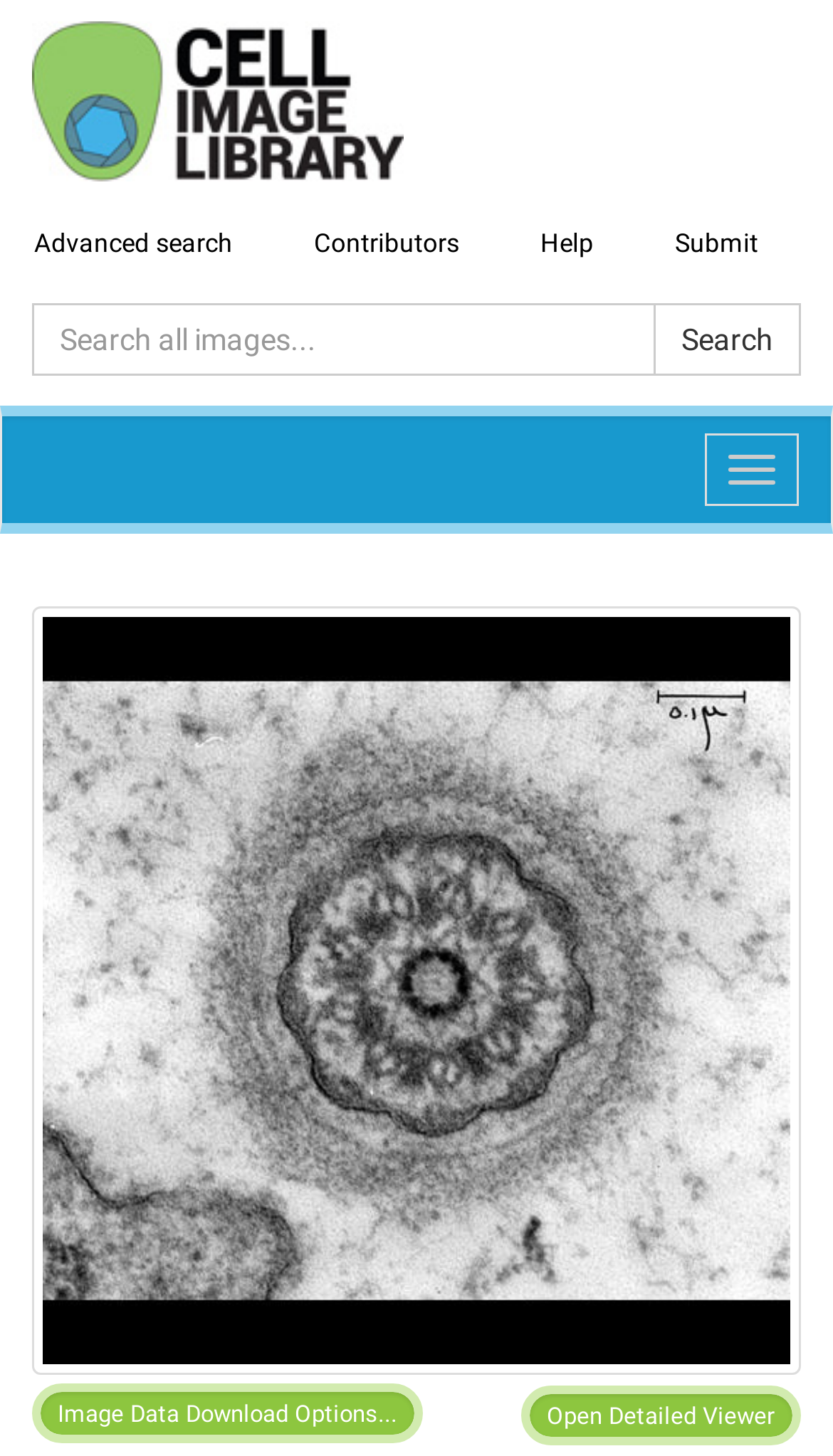What options are available for downloading image data? From the image, respond with a single word or brief phrase.

Download Options